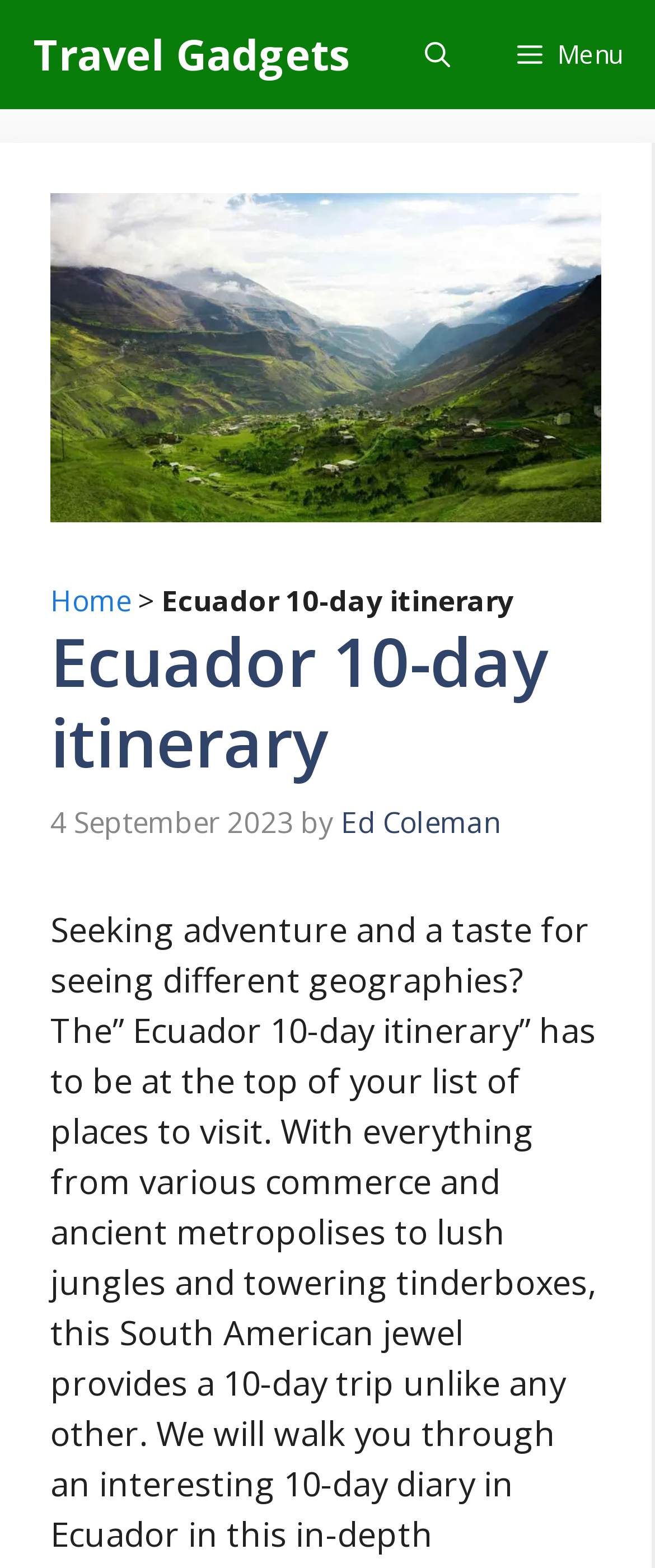What is the image at the top of the page about?
Look at the screenshot and give a one-word or phrase answer.

Ecuador 10-day itinerary